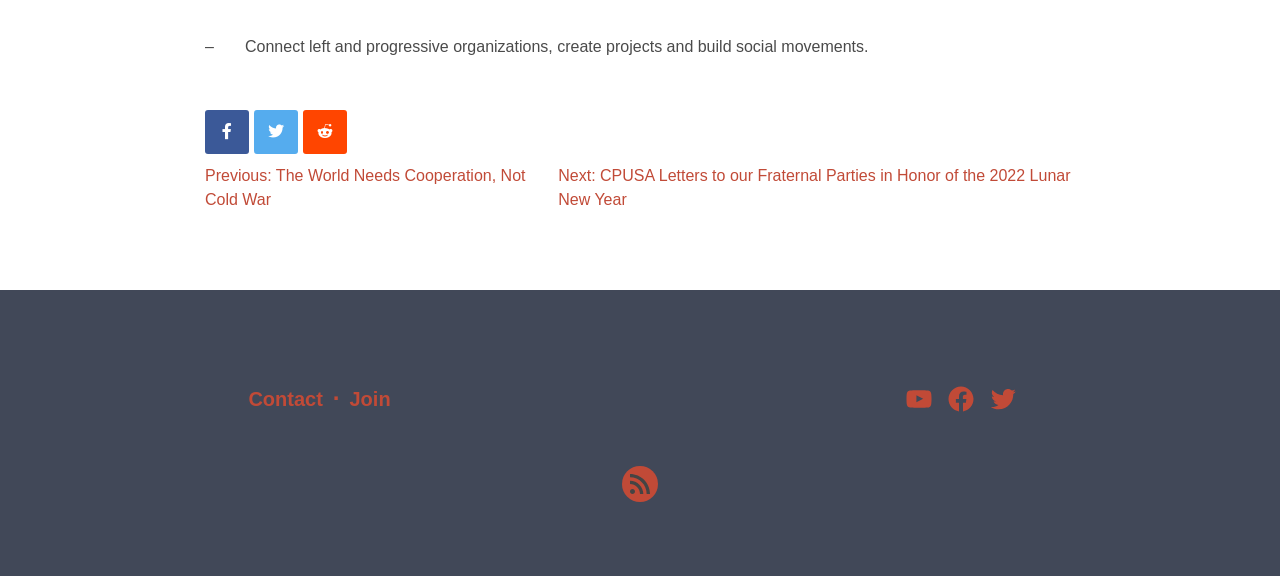Use one word or a short phrase to answer the question provided: 
What is the previous article about?

Cold War